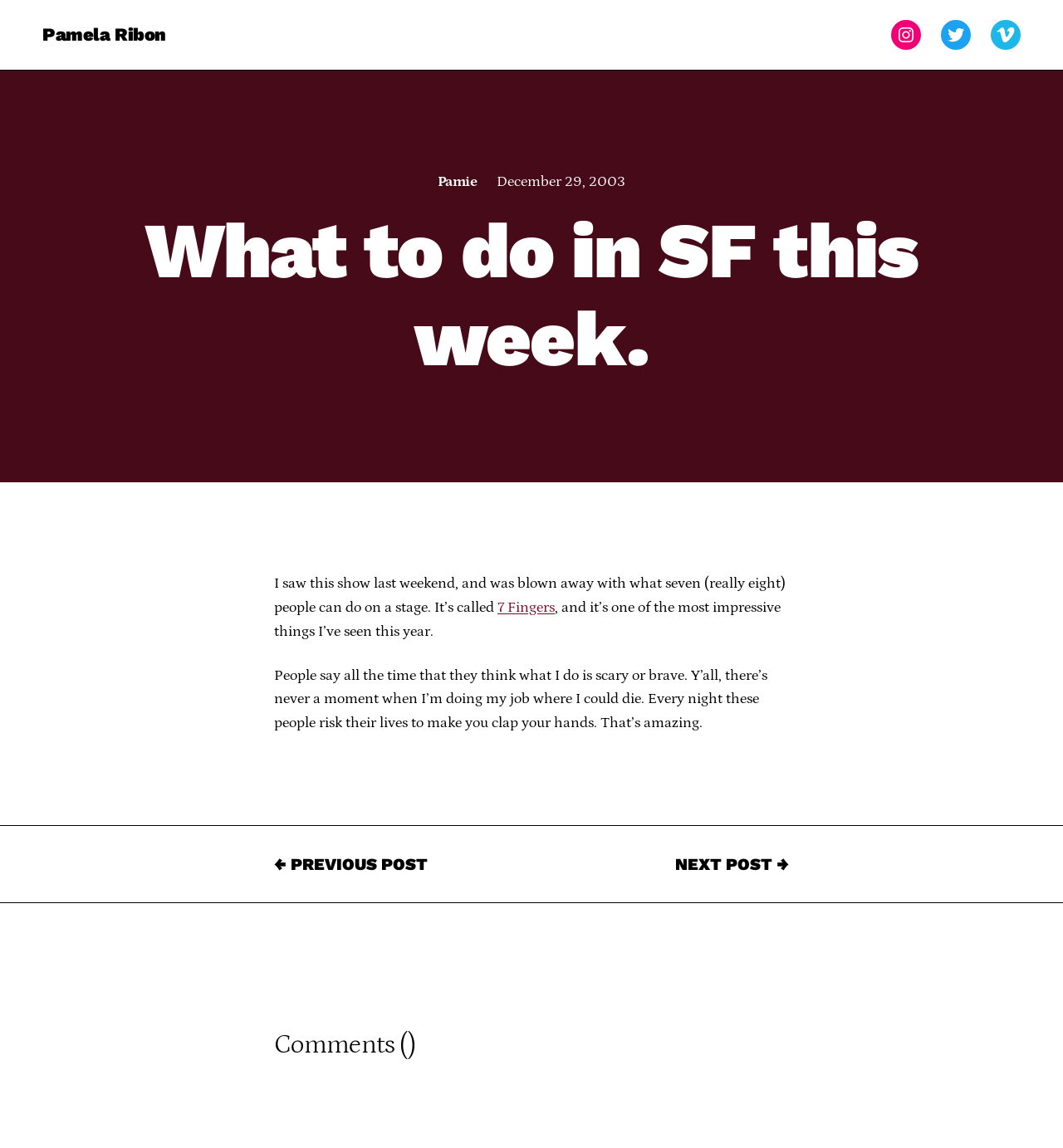Locate the bounding box coordinates of the clickable area to execute the instruction: "visit Pamela Ribon's homepage". Provide the coordinates as four float numbers between 0 and 1, represented as [left, top, right, bottom].

[0.04, 0.016, 0.156, 0.044]